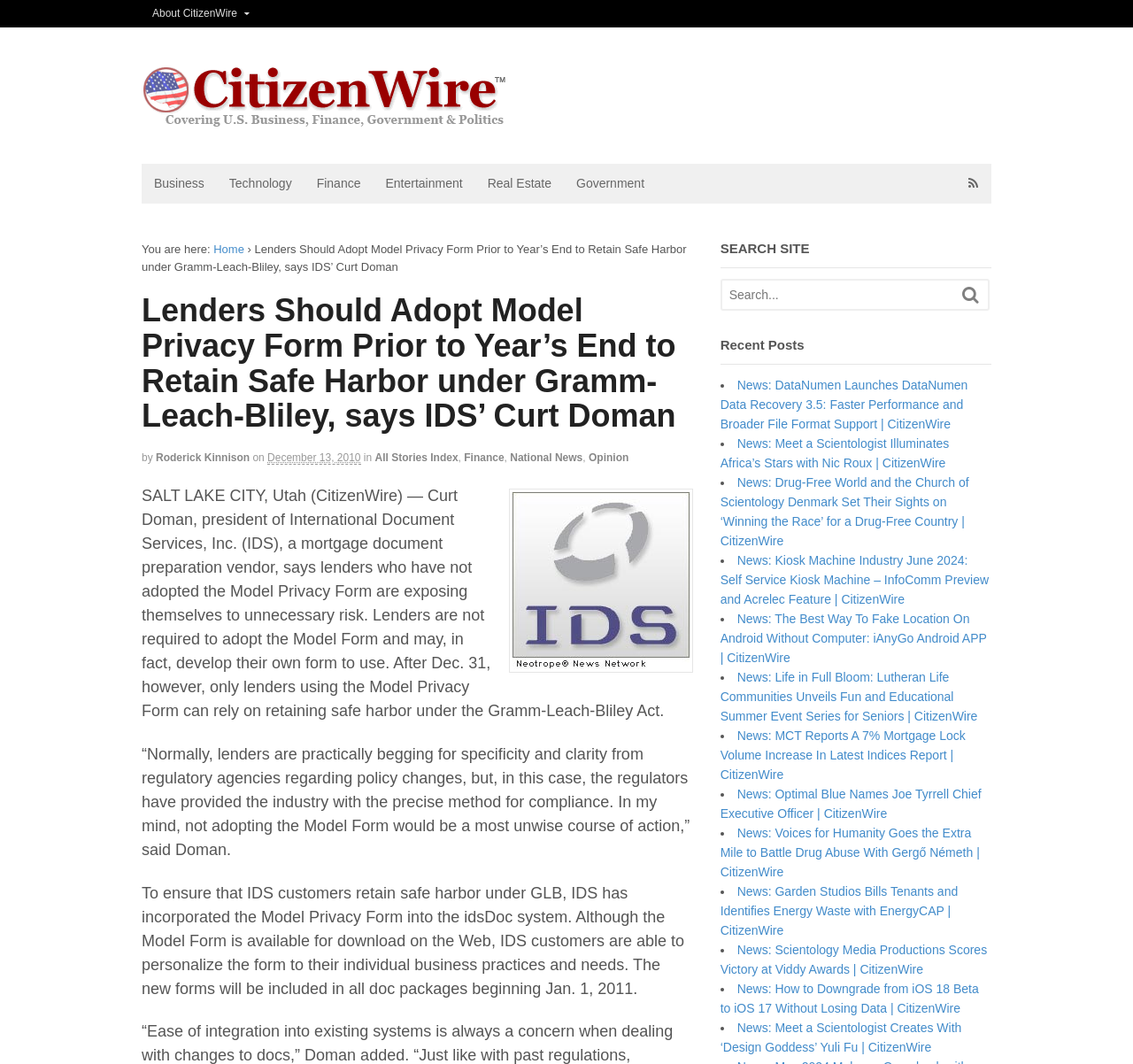Answer the question below with a single word or a brief phrase: 
What is the location of the company International Document Services, Inc.?

SALT LAKE CITY, Utah